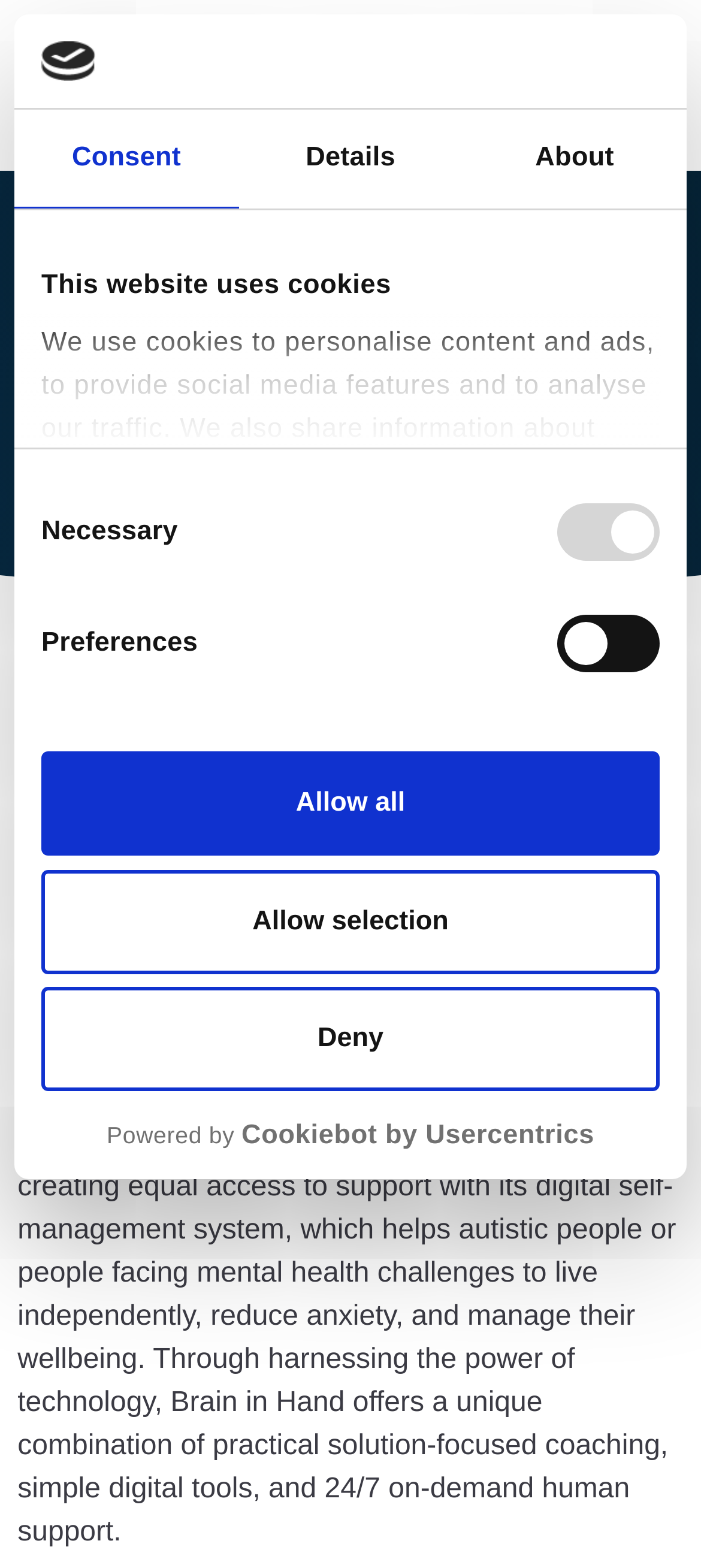What type of support is offered by the company?
Carefully analyze the image and provide a thorough answer to the question.

The webpage mentions that the company offers a unique combination of practical solution-focused coaching, simple digital tools, and 24/7 on-demand human support, which suggests that the company provides human support to its users.